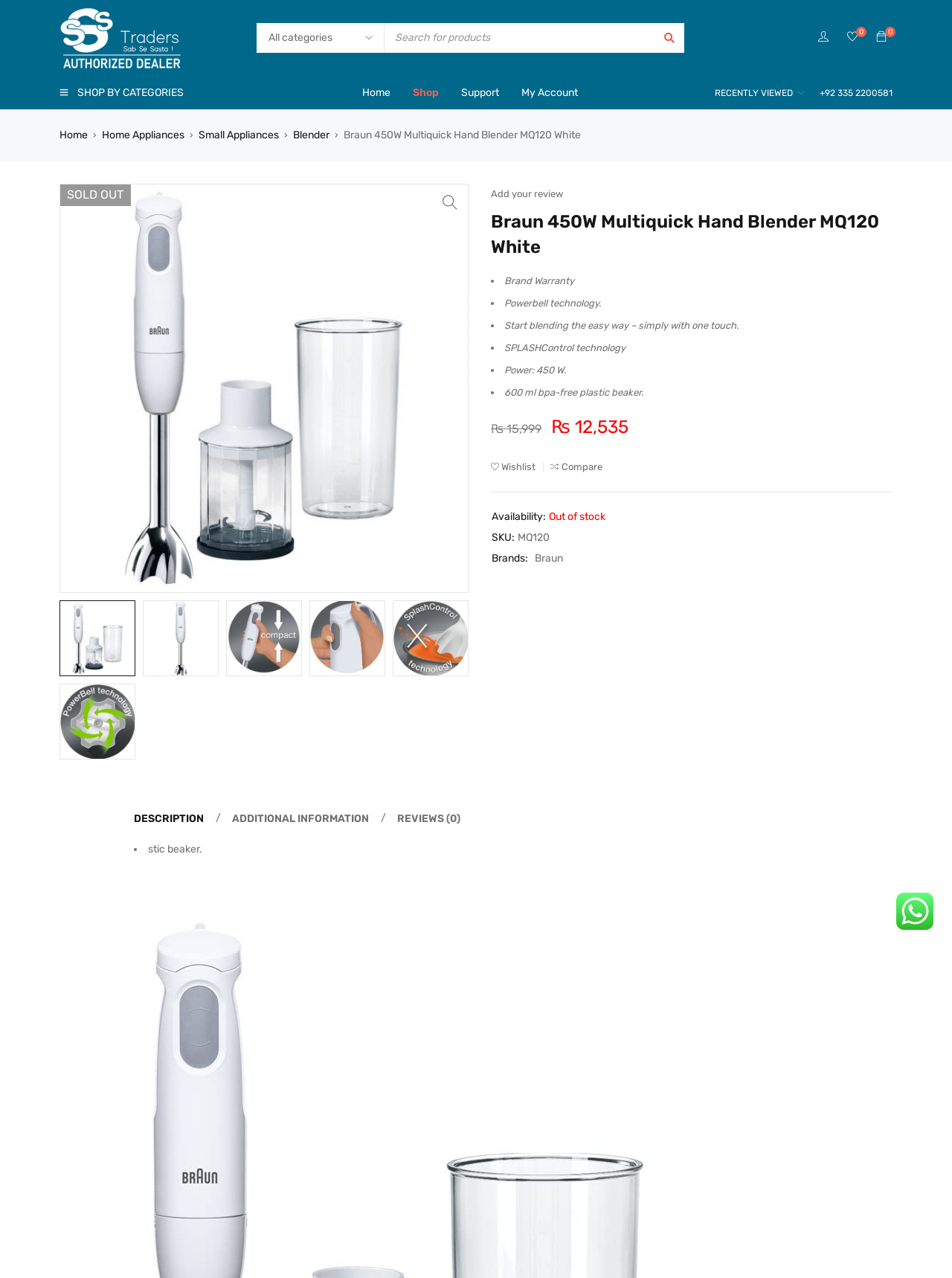Provide the bounding box coordinates for the specified HTML element described in this description: "name="s" placeholder="Search for products"". The coordinates should be four float numbers ranging from 0 to 1, in the format [left, top, right, bottom].

[0.403, 0.019, 0.718, 0.041]